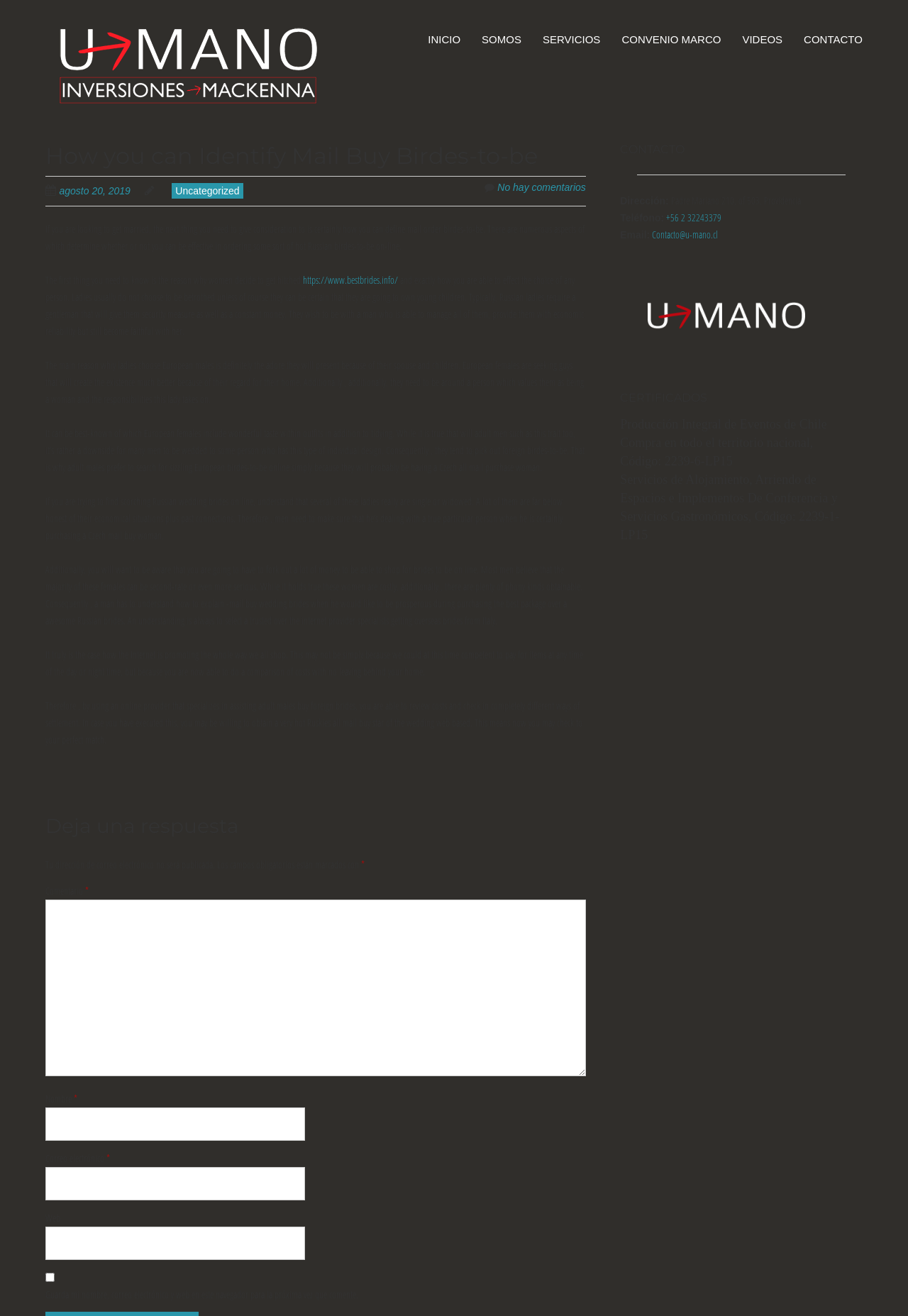Determine the bounding box coordinates of the UI element that matches the following description: "World". The coordinates should be four float numbers between 0 and 1 in the format [left, top, right, bottom].

None